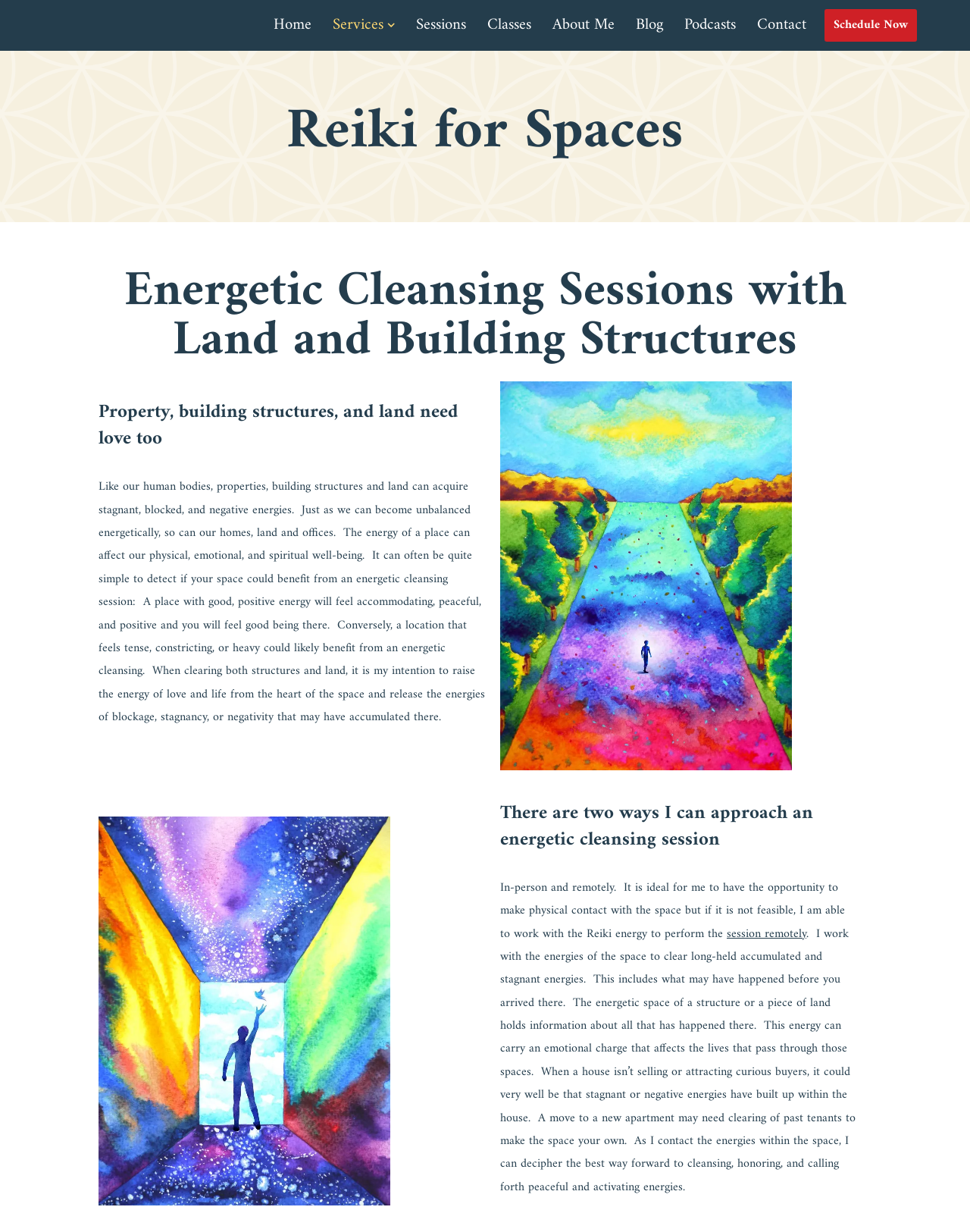Could you specify the bounding box coordinates for the clickable section to complete the following instruction: "Learn about 'Energetic Cleansing Sessions'"?

[0.102, 0.193, 0.898, 0.297]